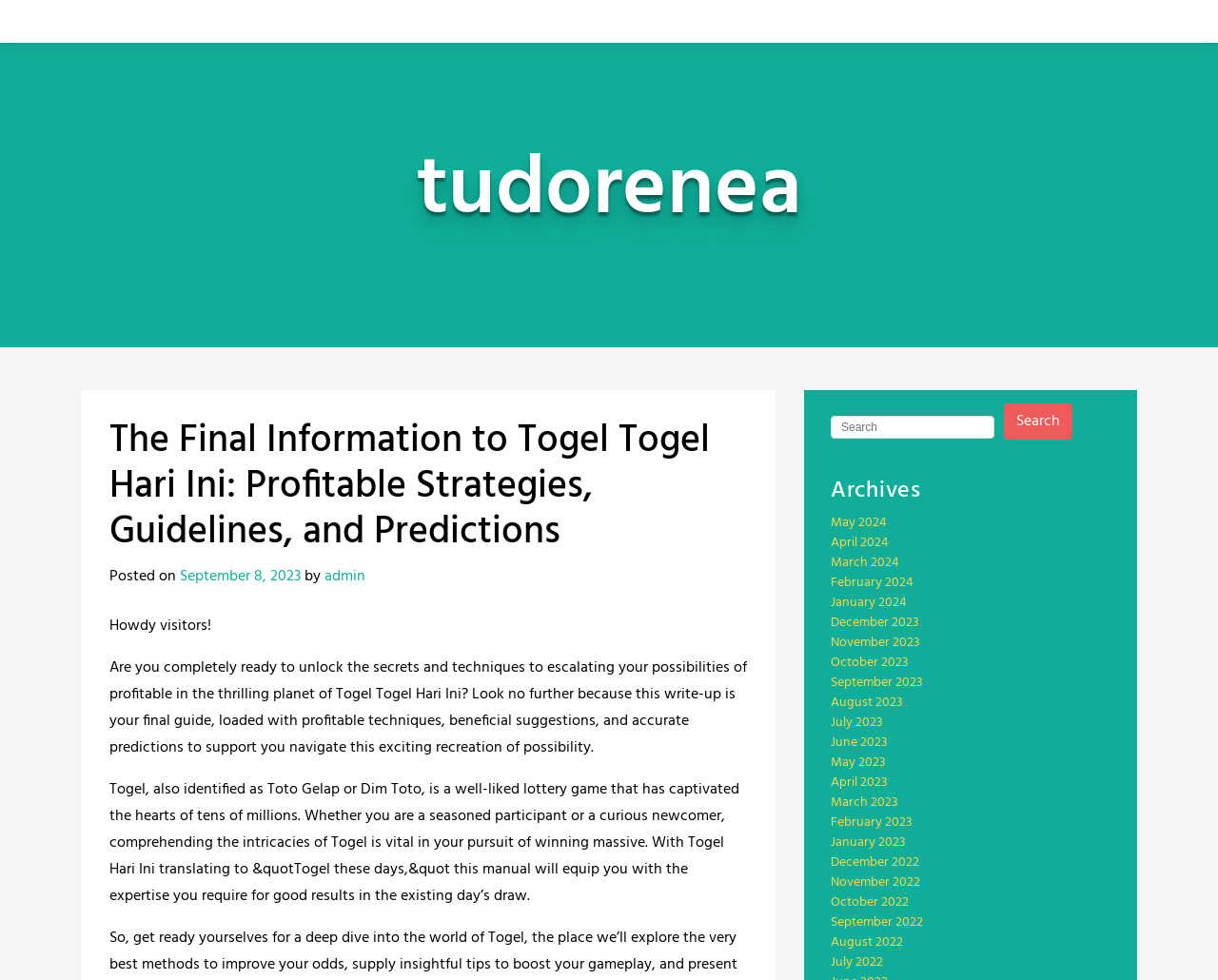Please identify the bounding box coordinates for the region that you need to click to follow this instruction: "Search for something".

[0.682, 0.424, 0.816, 0.448]